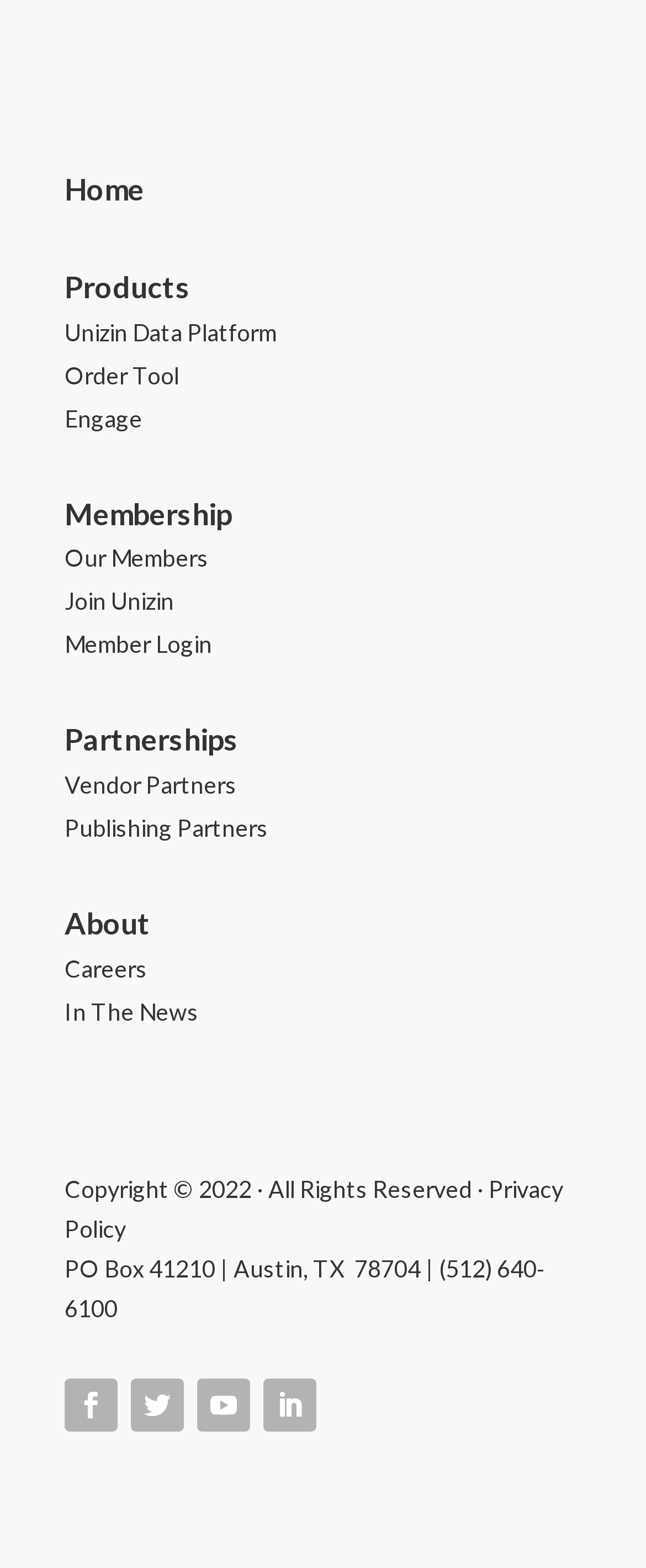Determine the bounding box coordinates for the region that must be clicked to execute the following instruction: "learn about Unizin Data Platform".

[0.1, 0.203, 0.428, 0.22]